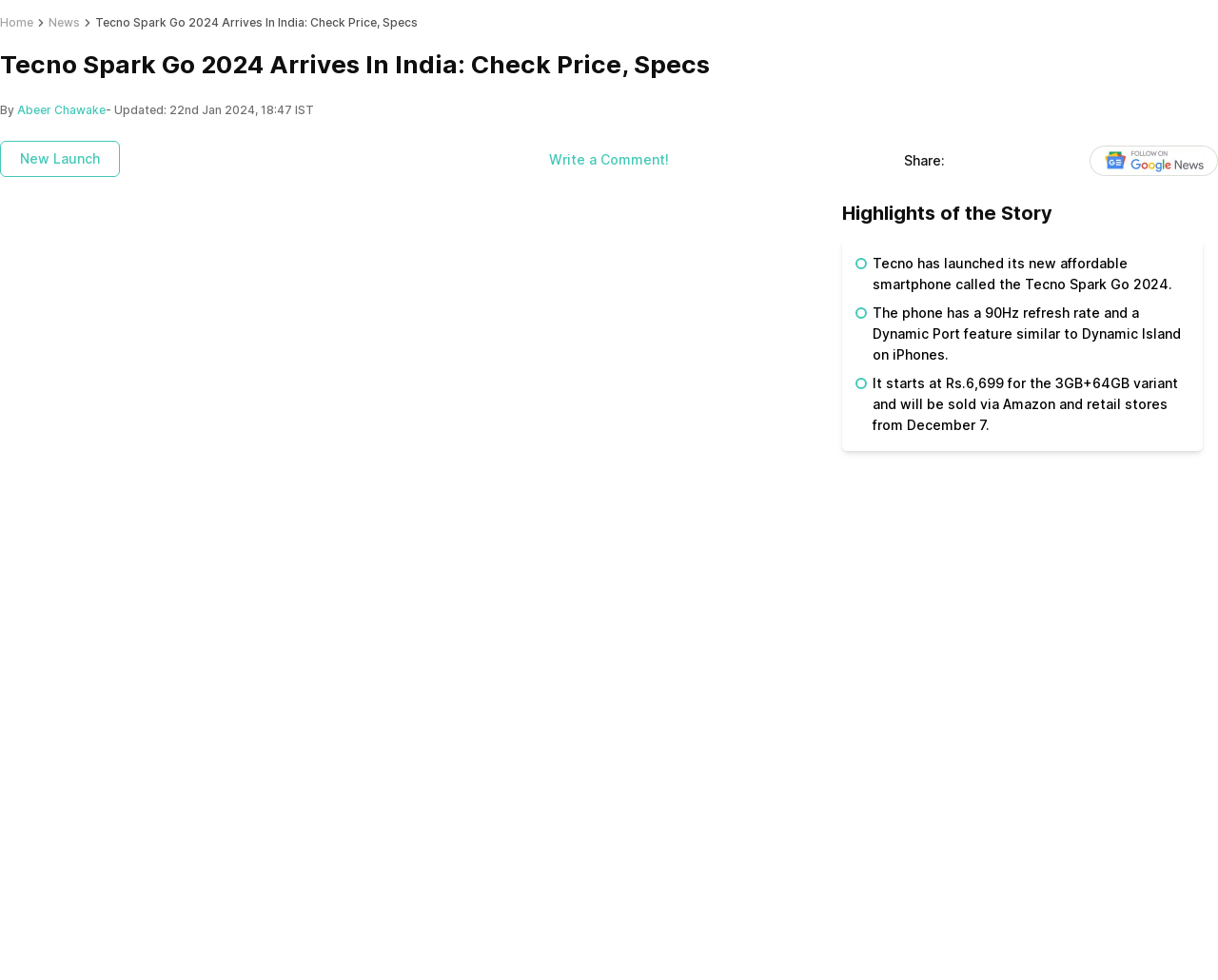What is the author of the article?
Use the information from the image to give a detailed answer to the question.

The question can be answered by looking at the text above the 'Updated' timestamp, which mentions 'By Abeer Chawake'. This indicates that the author of the article is Abeer Chawake.